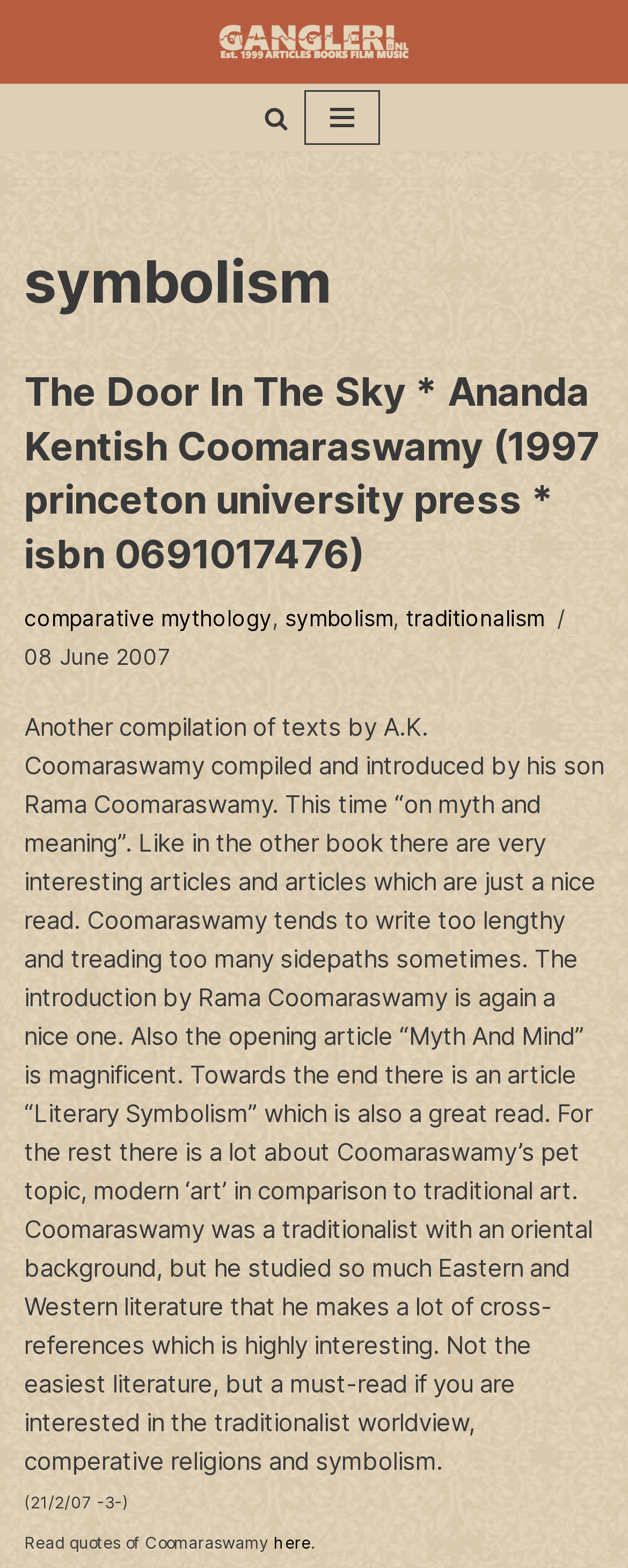Based on the image, please respond to the question with as much detail as possible:
What is the topic of the article 'Literary Symbolism'?

I found the topic by reading the text 'Literary Symbolism' which is mentioned in the article element as a great read.